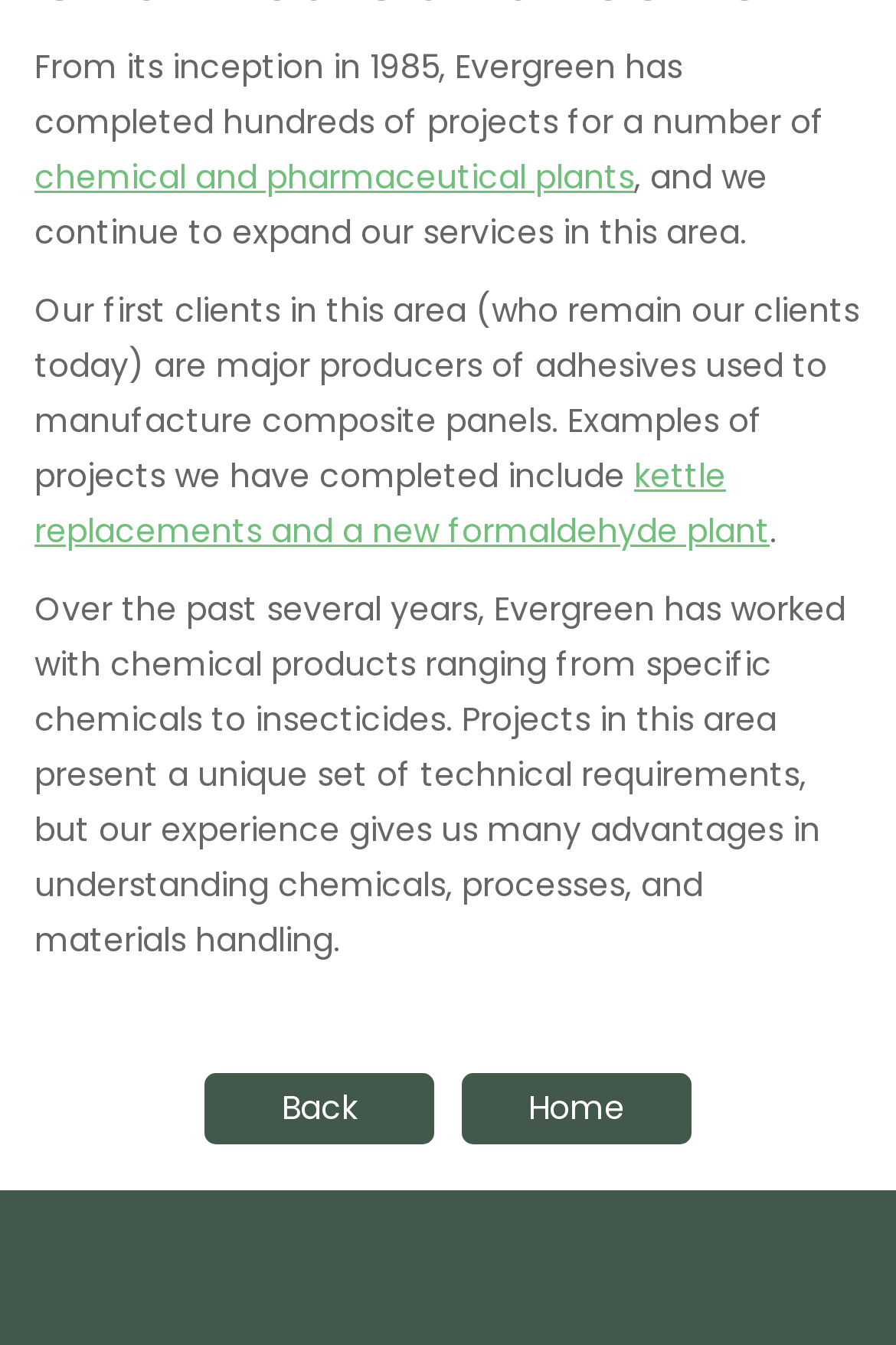Based on the image, please elaborate on the answer to the following question:
What is the purpose of the 'Back' button?

The 'Back' button is typically used to navigate to a previous page or section, suggesting that it allows the user to go back to a previous part of the website.